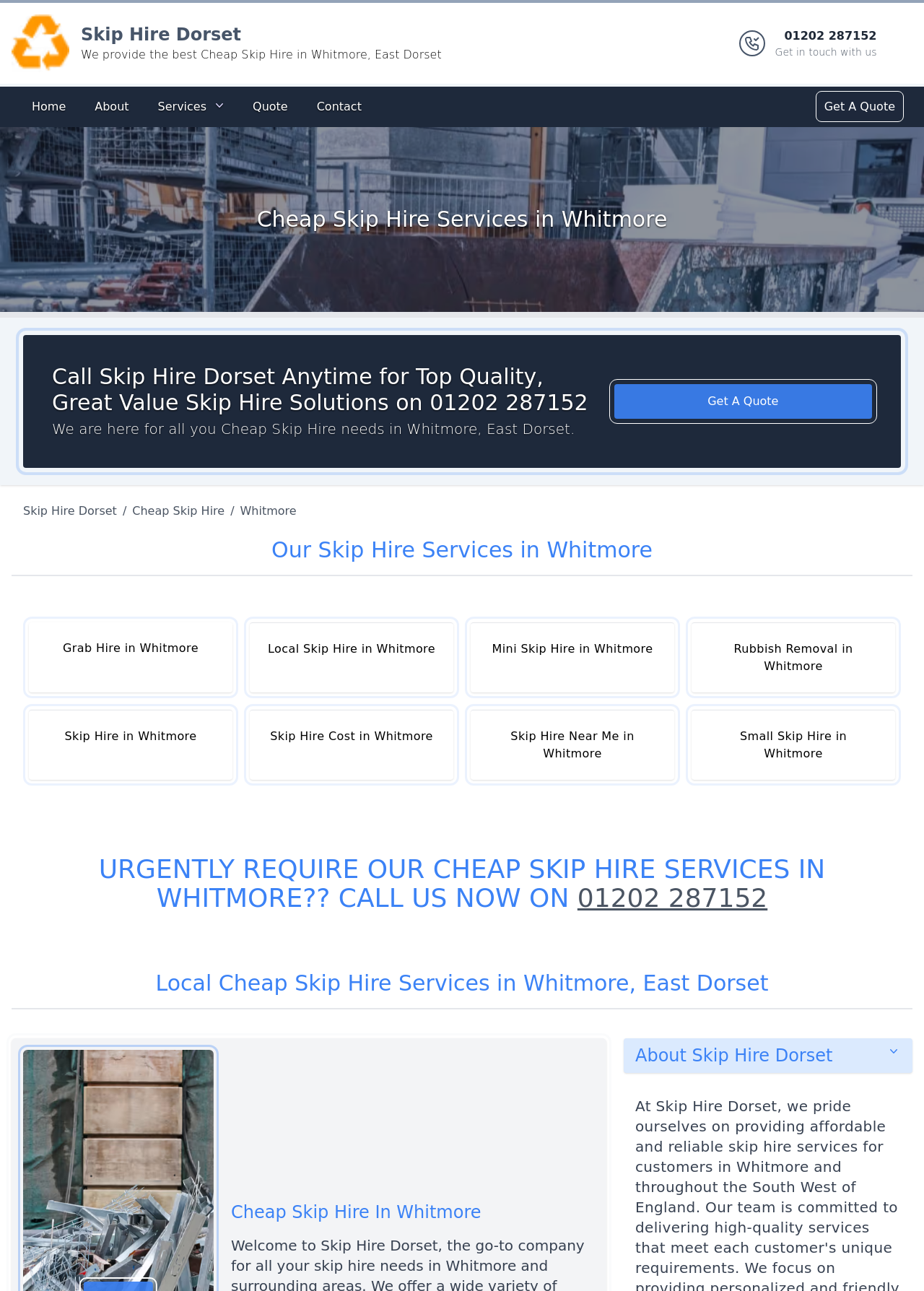What is the name of the company providing skip hire services in Whitmore? Observe the screenshot and provide a one-word or short phrase answer.

Skip Hire Dorset